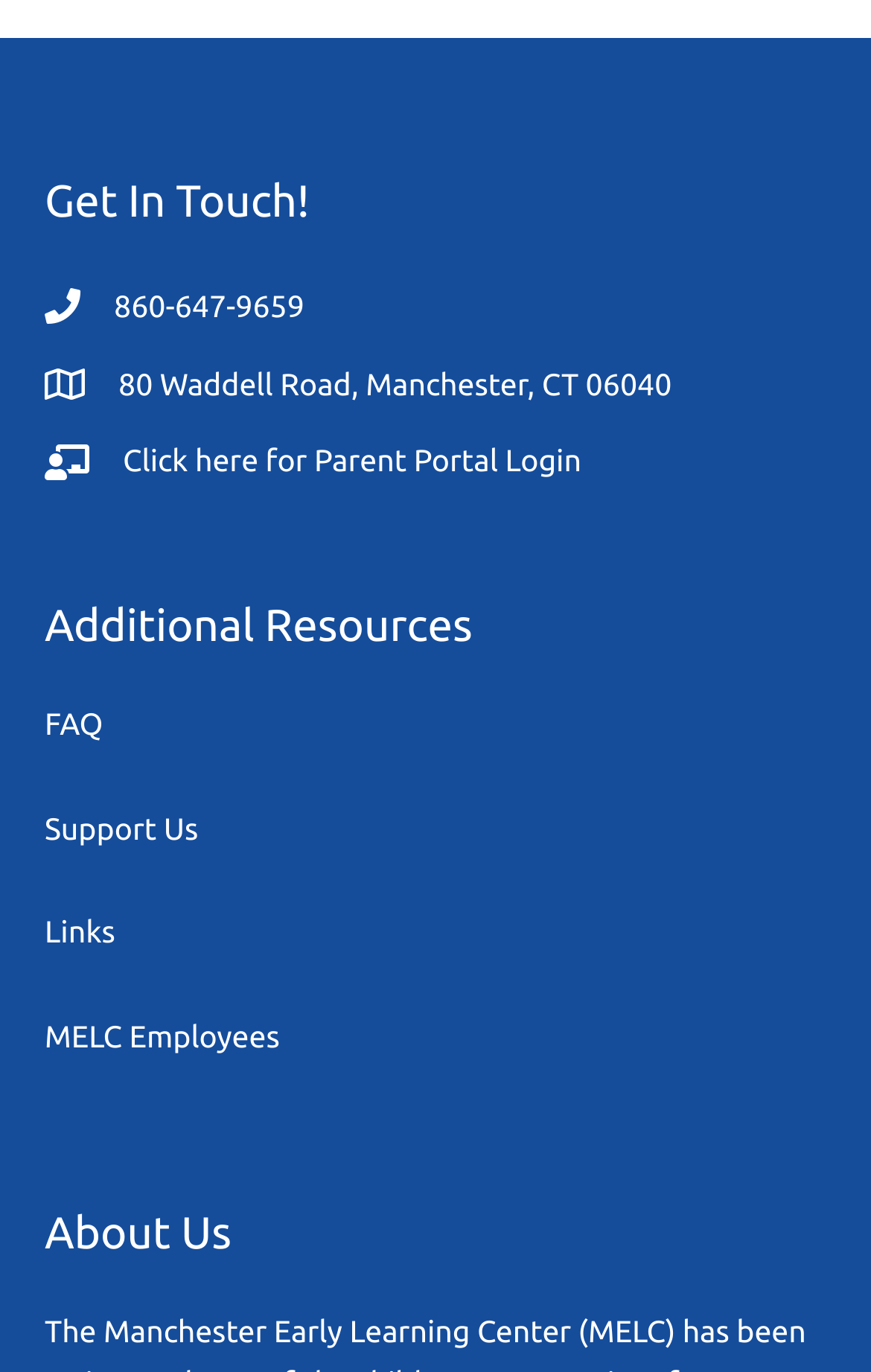Answer the question below with a single word or a brief phrase: 
What is the last section heading on the webpage?

About Us